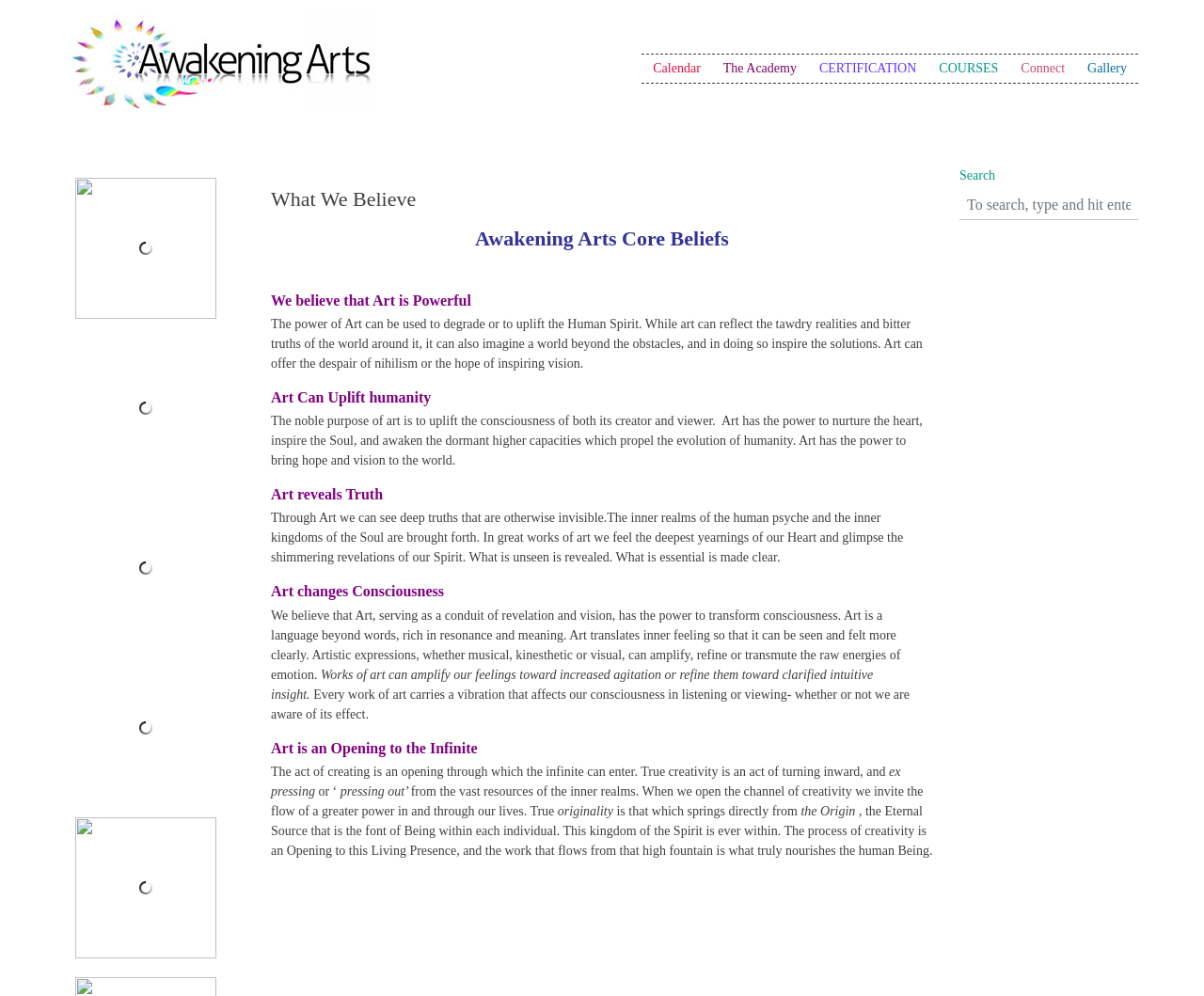Find the bounding box coordinates for the UI element whose description is: "parent_node: Calendar". The coordinates should be four float numbers between 0 and 1, in the format [left, top, right, bottom].

[0.055, 0.014, 0.312, 0.124]